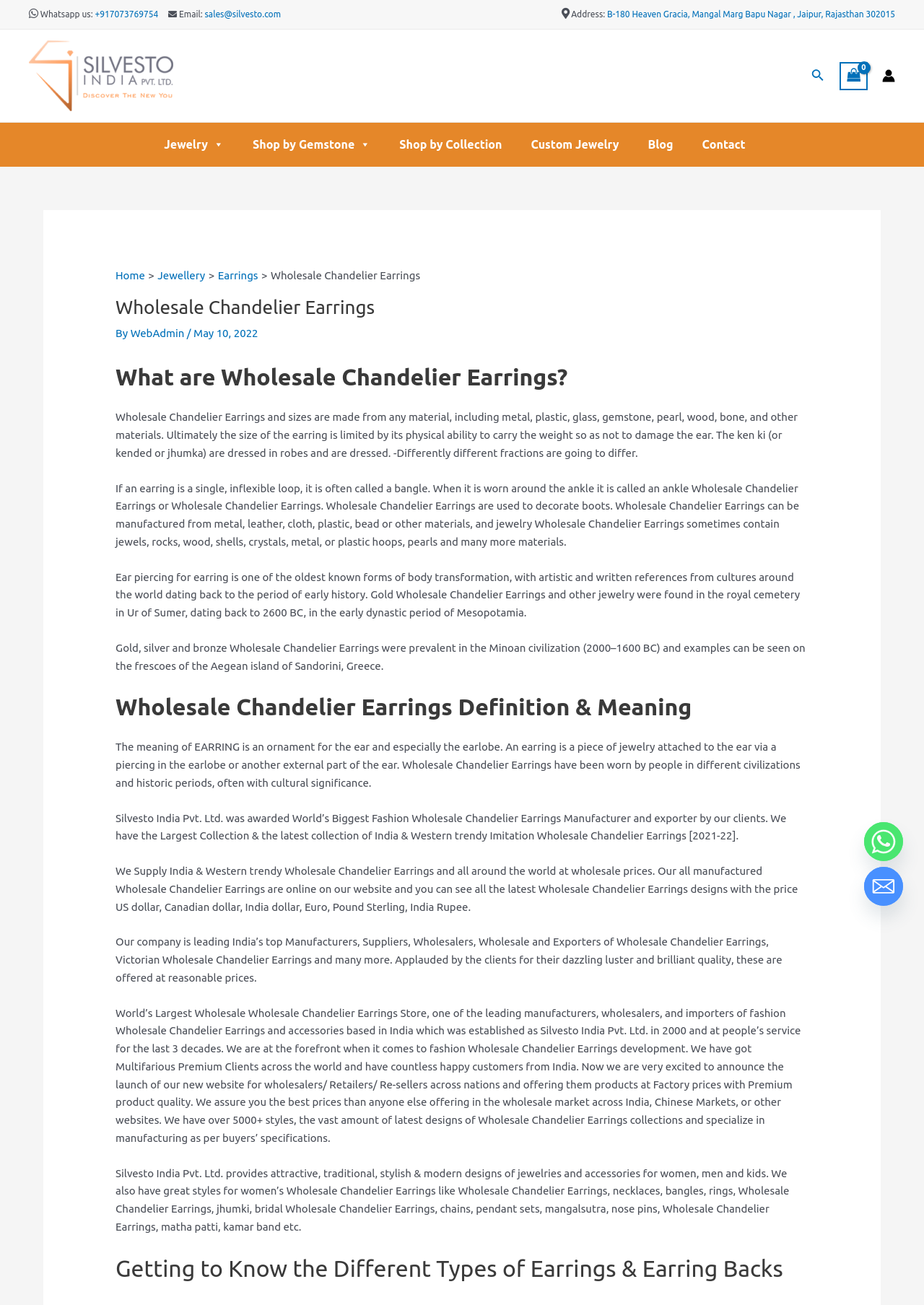Identify the bounding box coordinates of the clickable region required to complete the instruction: "Check out our blog". The coordinates should be given as four float numbers within the range of 0 and 1, i.e., [left, top, right, bottom].

[0.693, 0.1, 0.736, 0.122]